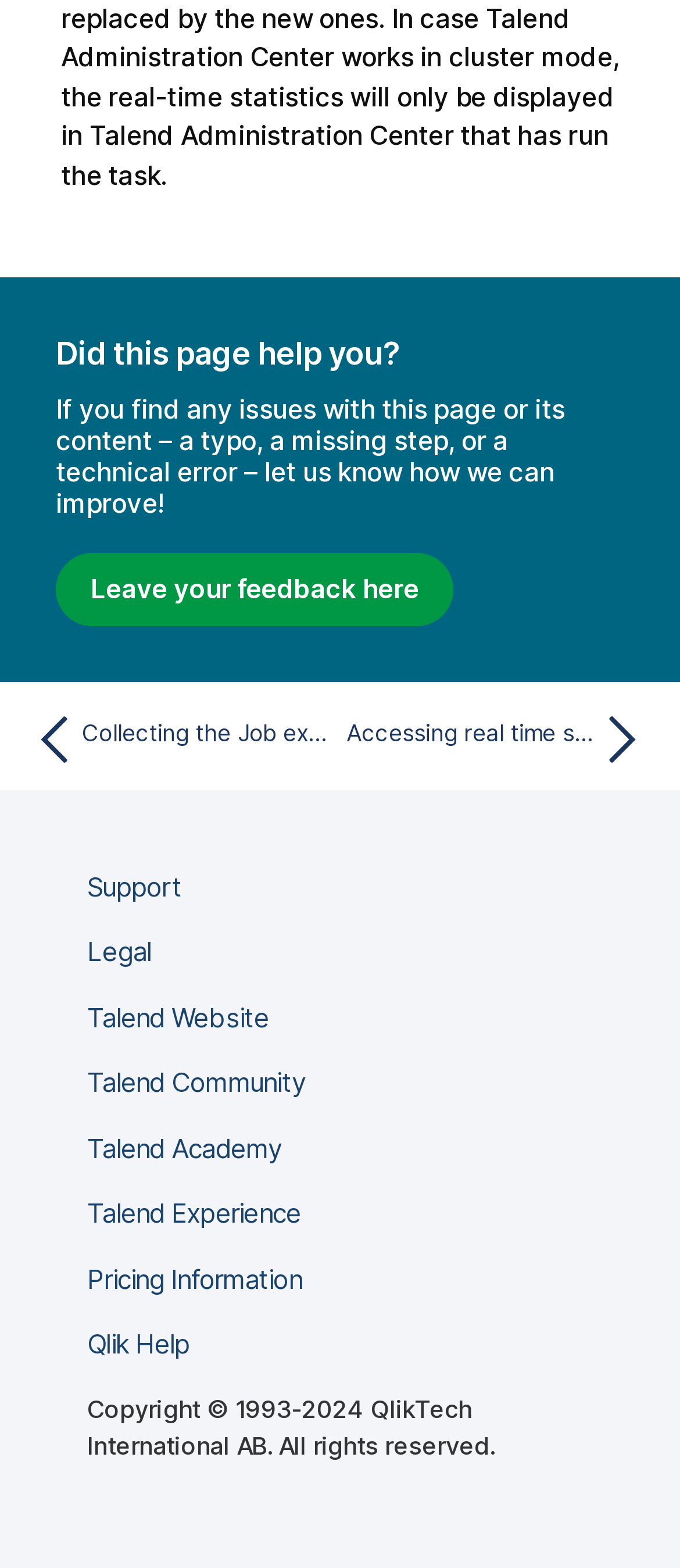How can I provide feedback on this page?
Refer to the image and respond with a one-word or short-phrase answer.

Leave your feedback here